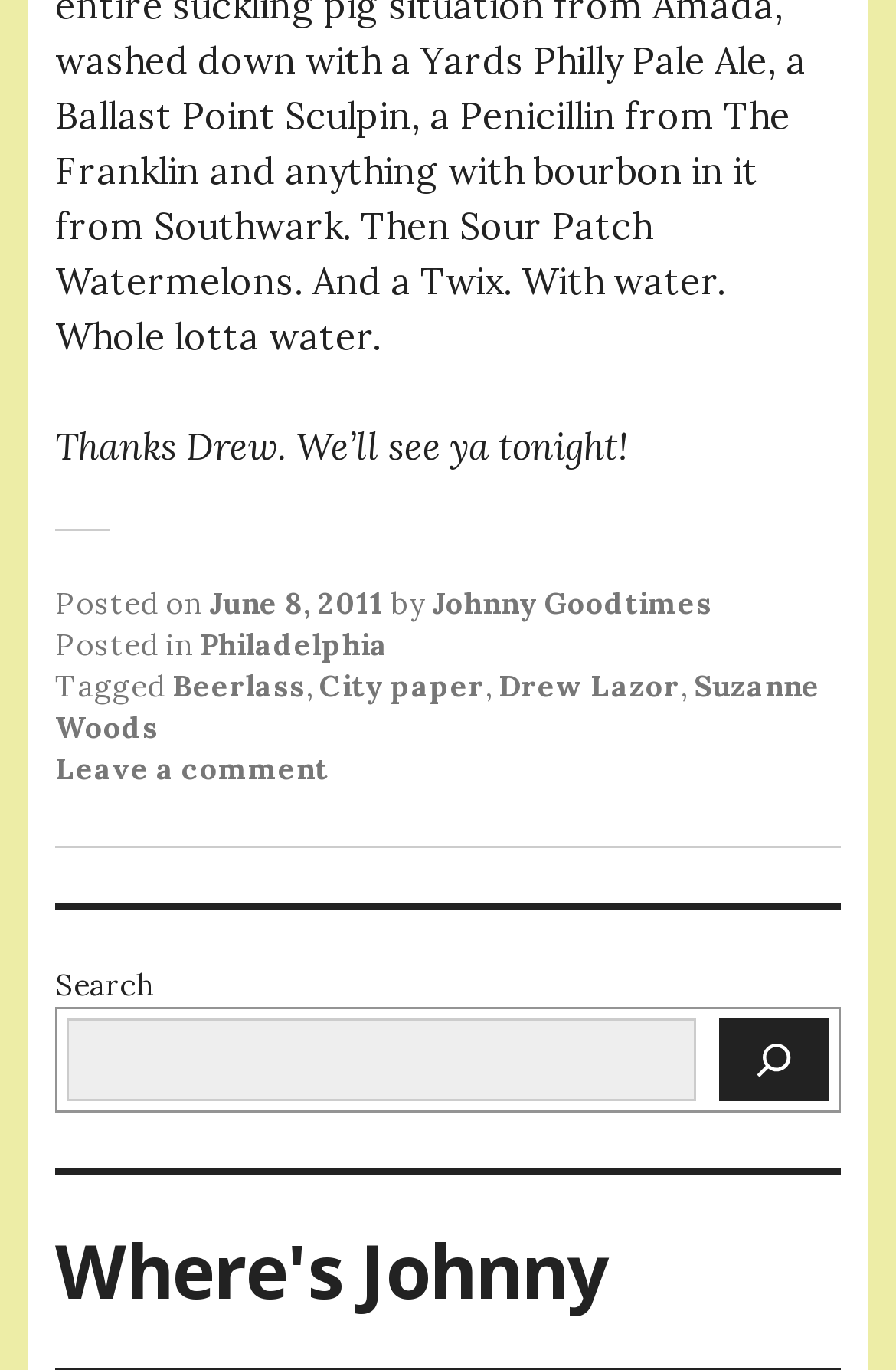What is the purpose of the search box?
Please respond to the question with as much detail as possible.

The search box is located at the bottom of the webpage, and it allows users to search for specific content within the website.